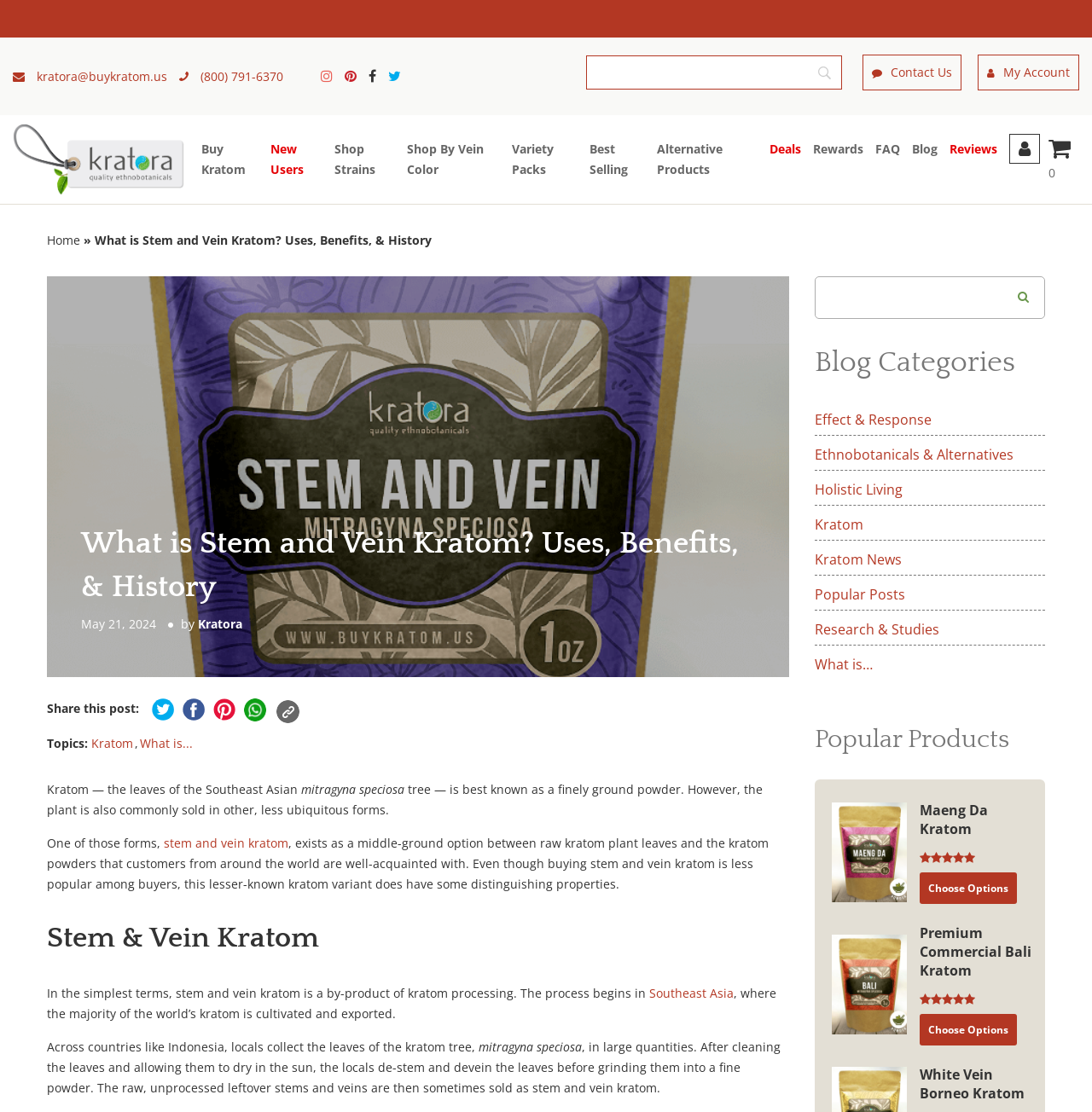Locate the UI element described by stem and vein kratom in the provided webpage screenshot. Return the bounding box coordinates in the format (top-left x, top-left y, bottom-right x, bottom-right y), ensuring all values are between 0 and 1.

[0.15, 0.751, 0.264, 0.765]